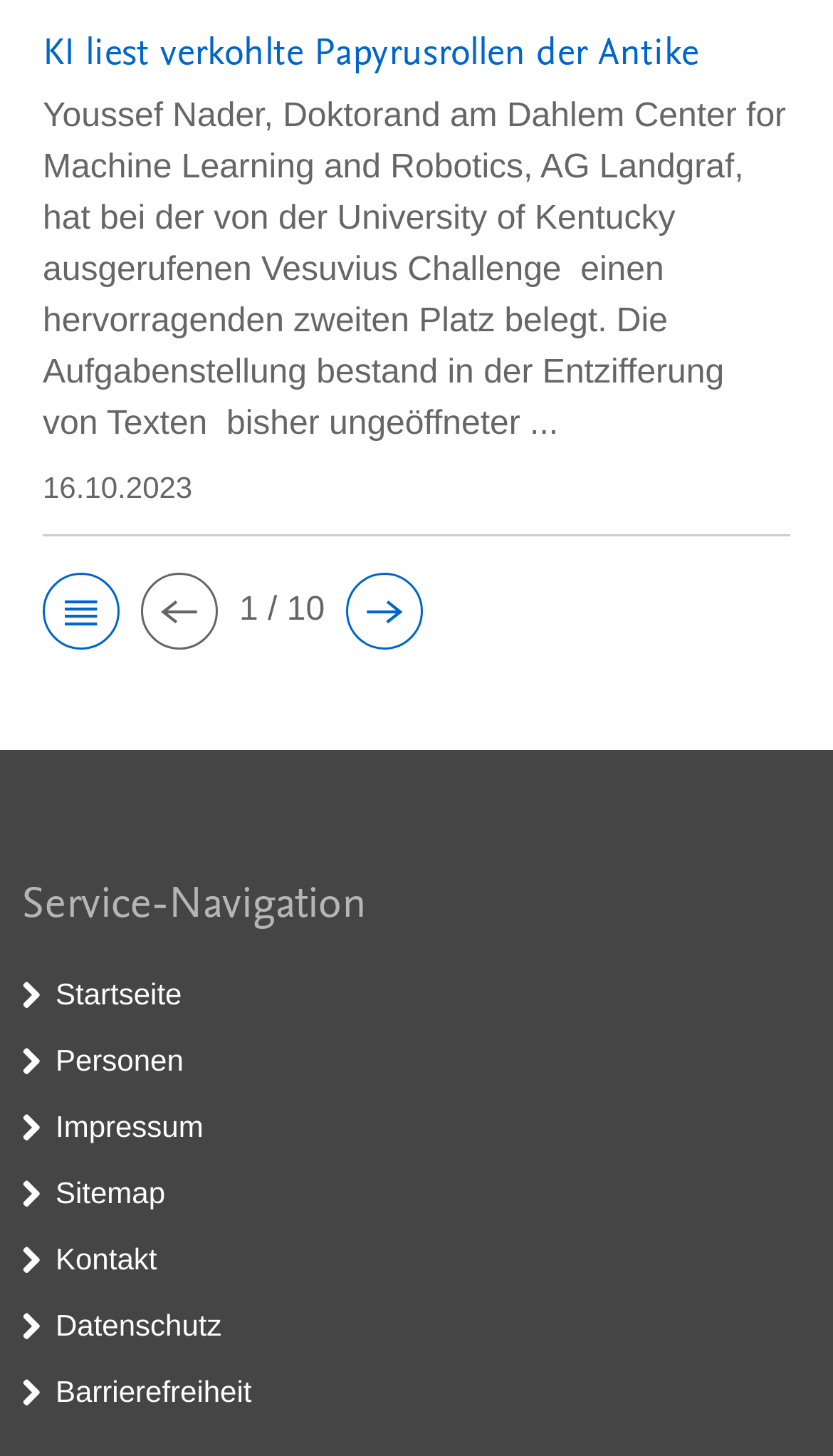Please specify the bounding box coordinates of the area that should be clicked to accomplish the following instruction: "go to contact page". The coordinates should consist of four float numbers between 0 and 1, i.e., [left, top, right, bottom].

[0.067, 0.852, 0.188, 0.875]